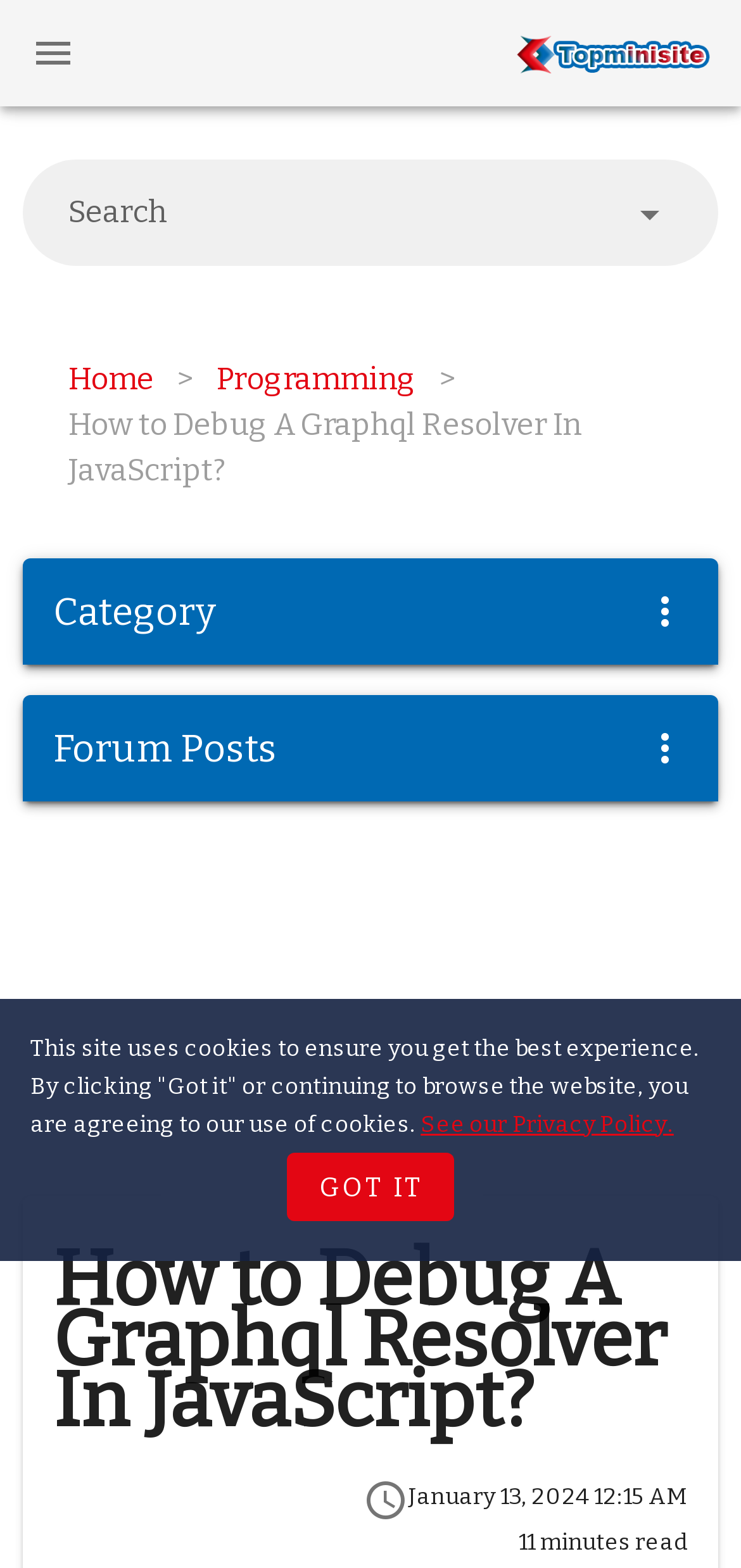Please provide a one-word or phrase answer to the question: 
How long does it take to read the article?

11 minutes